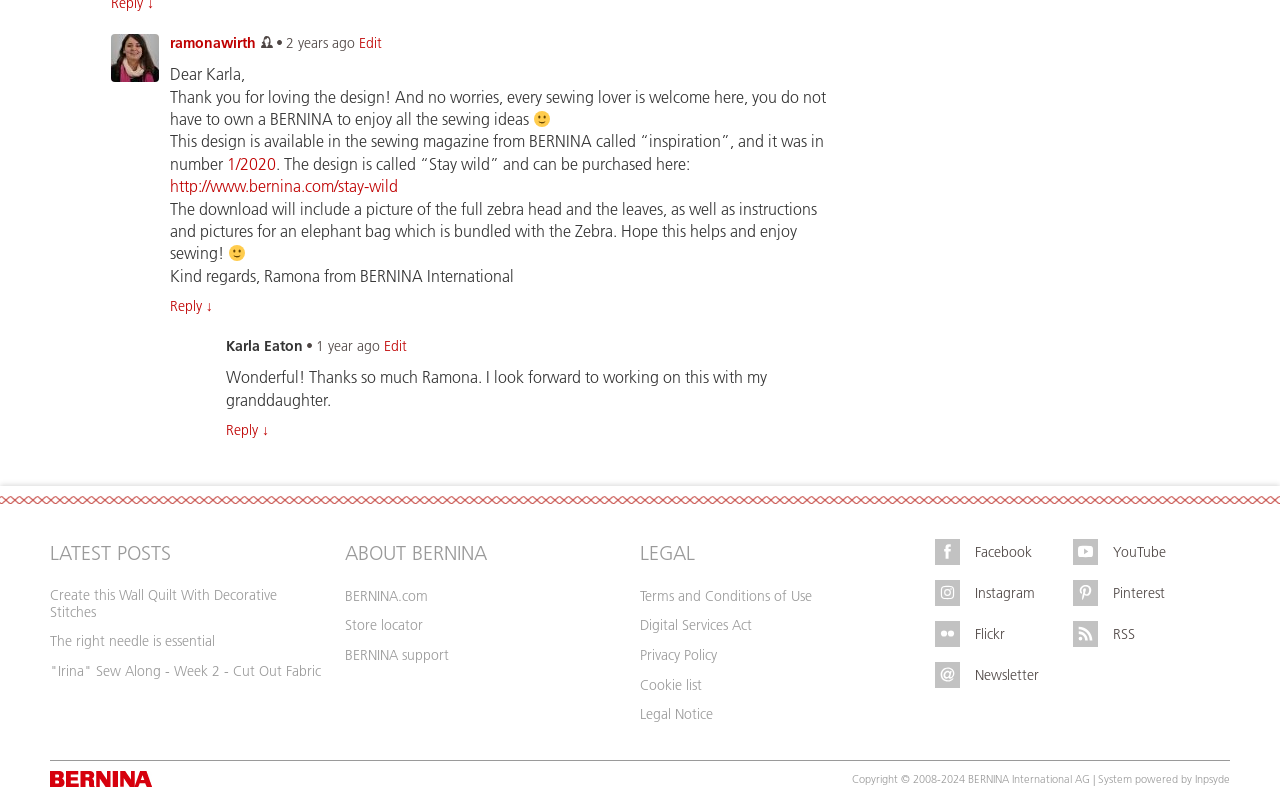Please determine the bounding box coordinates for the element with the description: "2 years ago".

[0.213, 0.042, 0.277, 0.065]